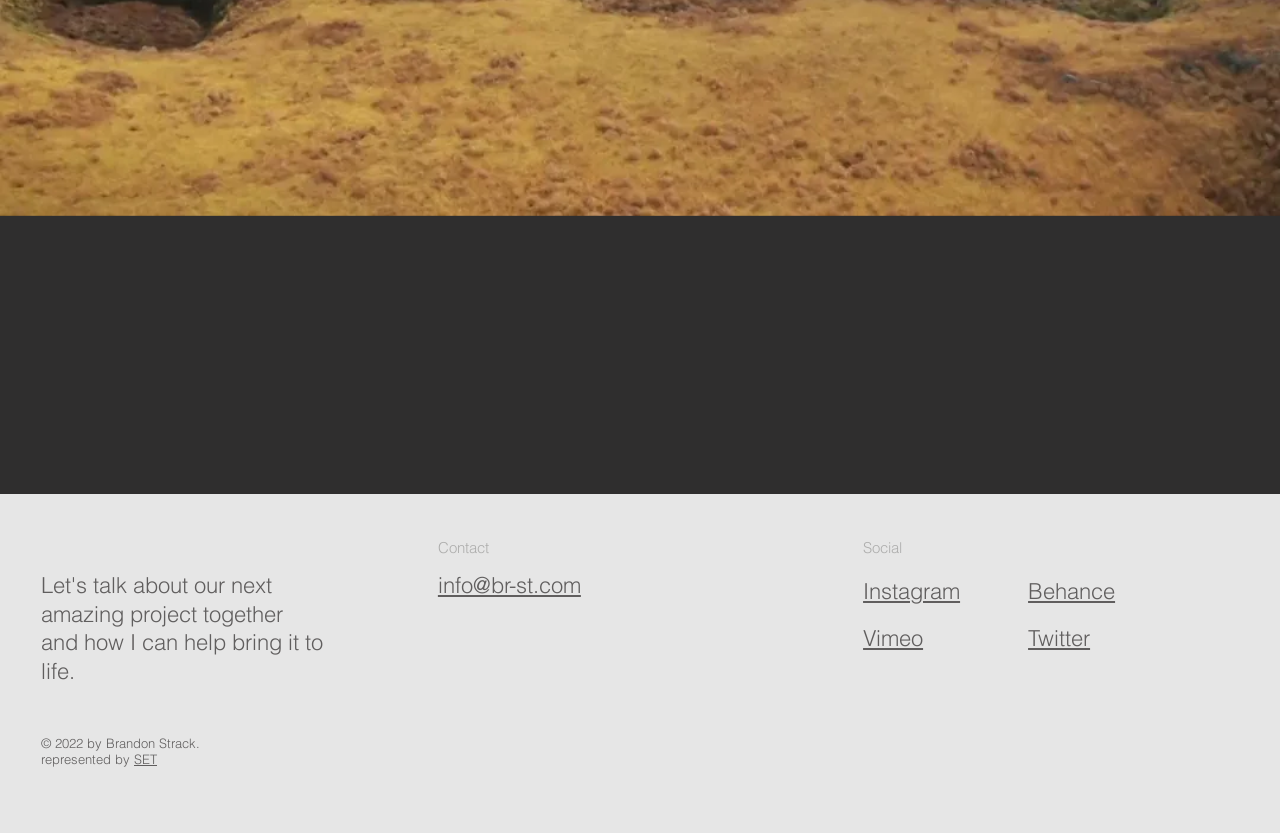How many social media platforms are listed?
Provide a short answer using one word or a brief phrase based on the image.

4